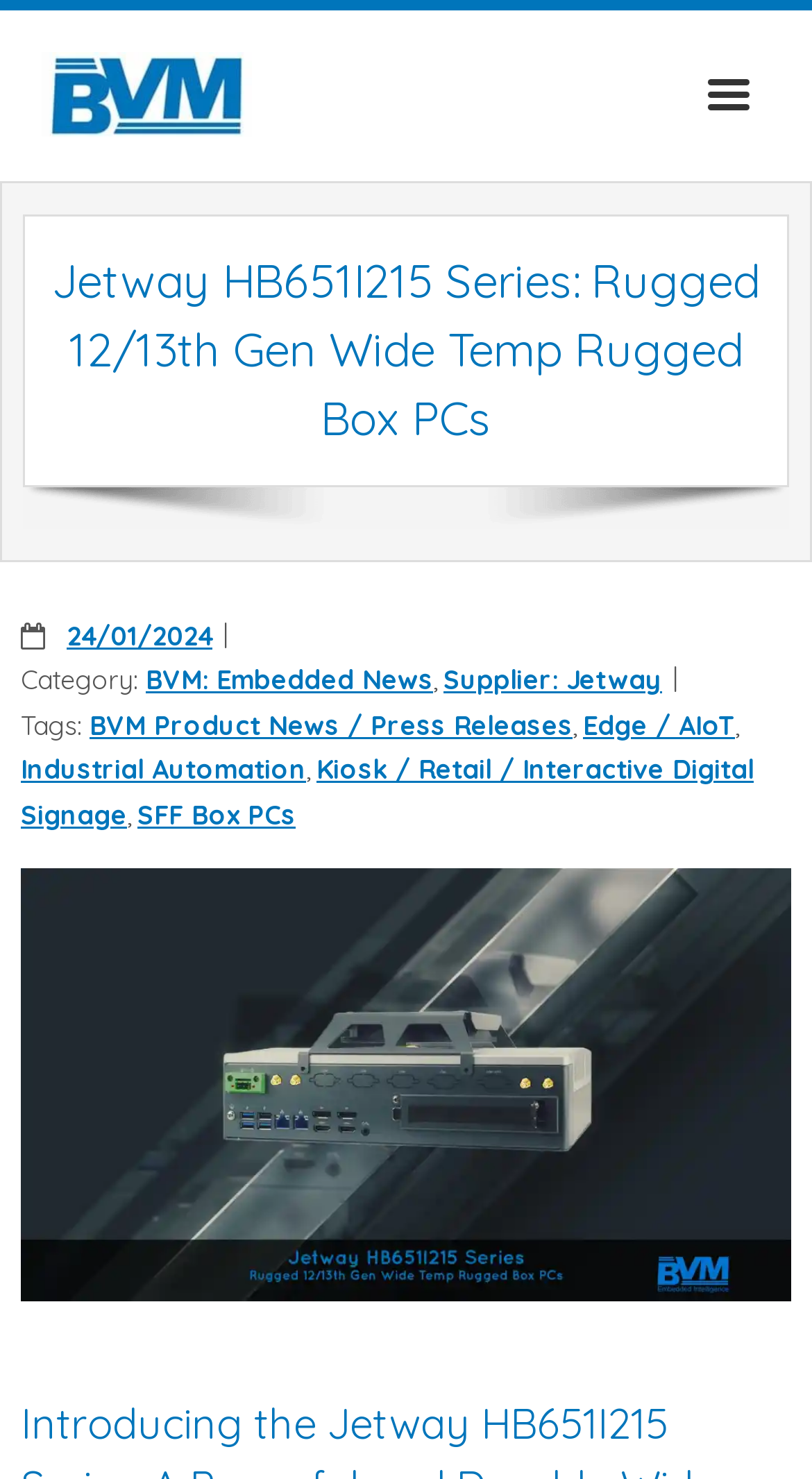Determine the bounding box for the UI element that matches this description: "Products".

[0.051, 0.241, 0.949, 0.3]